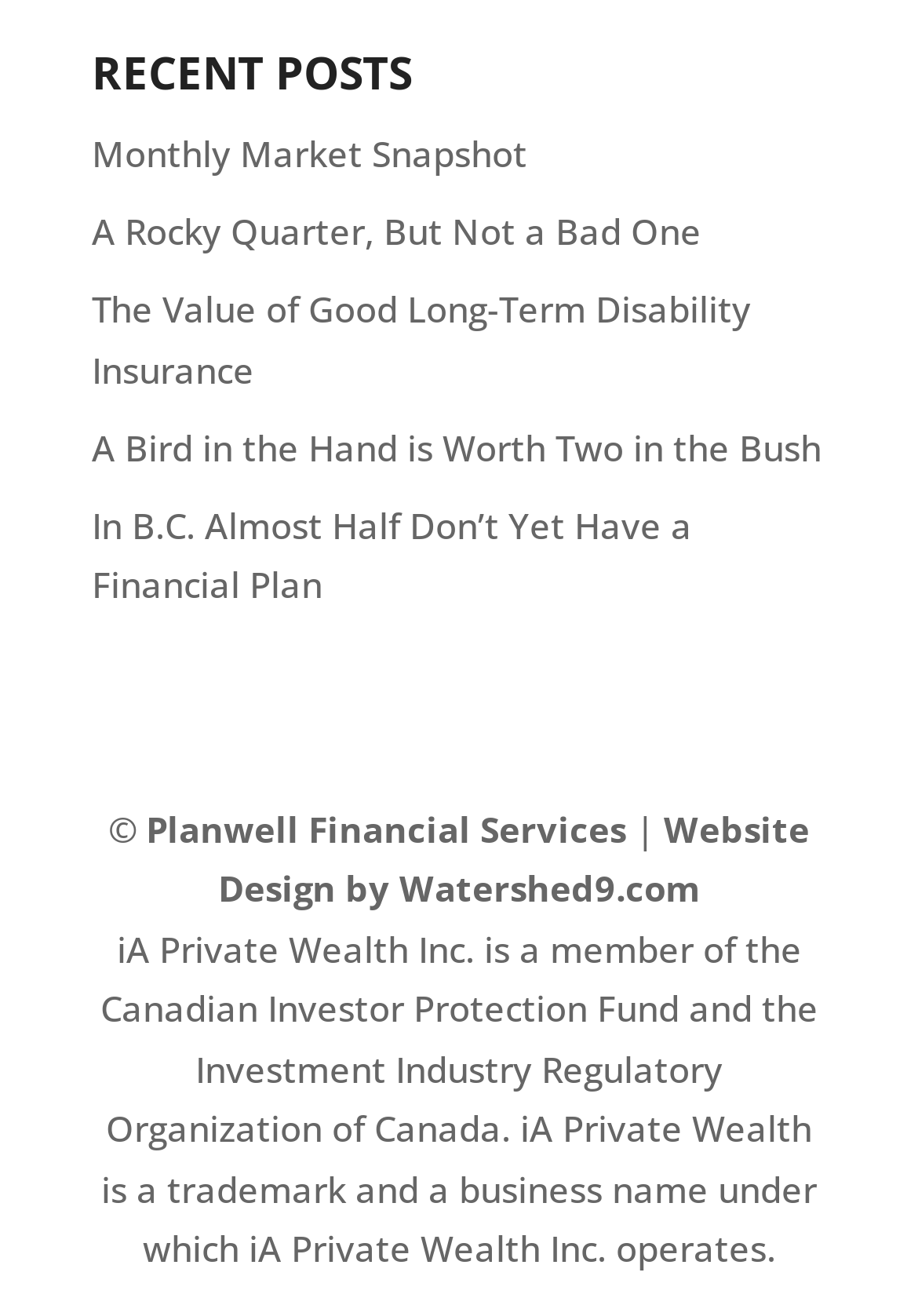Calculate the bounding box coordinates for the UI element based on the following description: "Monthly Market Snapshot". Ensure the coordinates are four float numbers between 0 and 1, i.e., [left, top, right, bottom].

[0.1, 0.099, 0.574, 0.135]